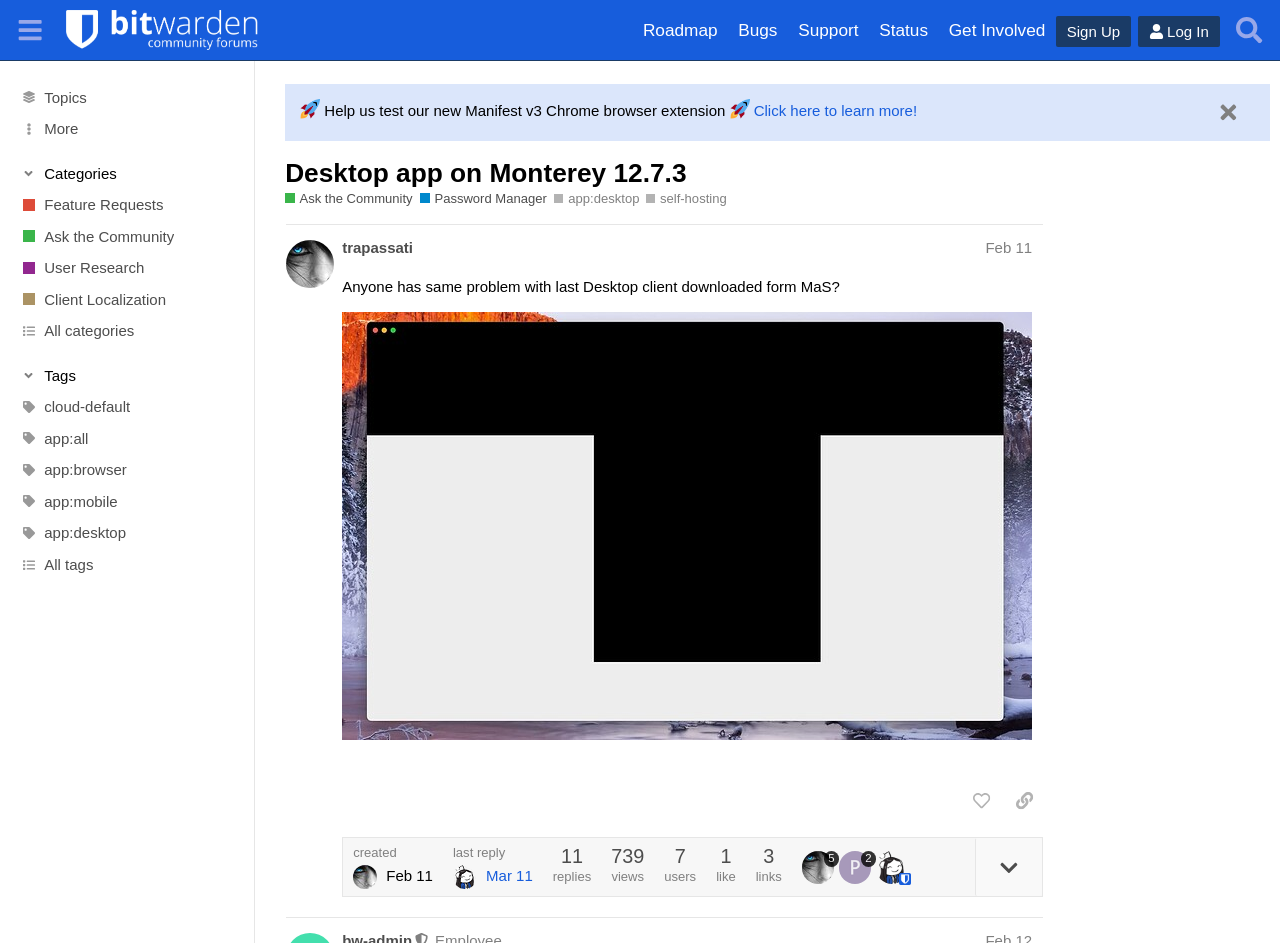Please determine the bounding box coordinates of the area that needs to be clicked to complete this task: 'Search for topics'. The coordinates must be four float numbers between 0 and 1, formatted as [left, top, right, bottom].

[0.959, 0.009, 0.992, 0.054]